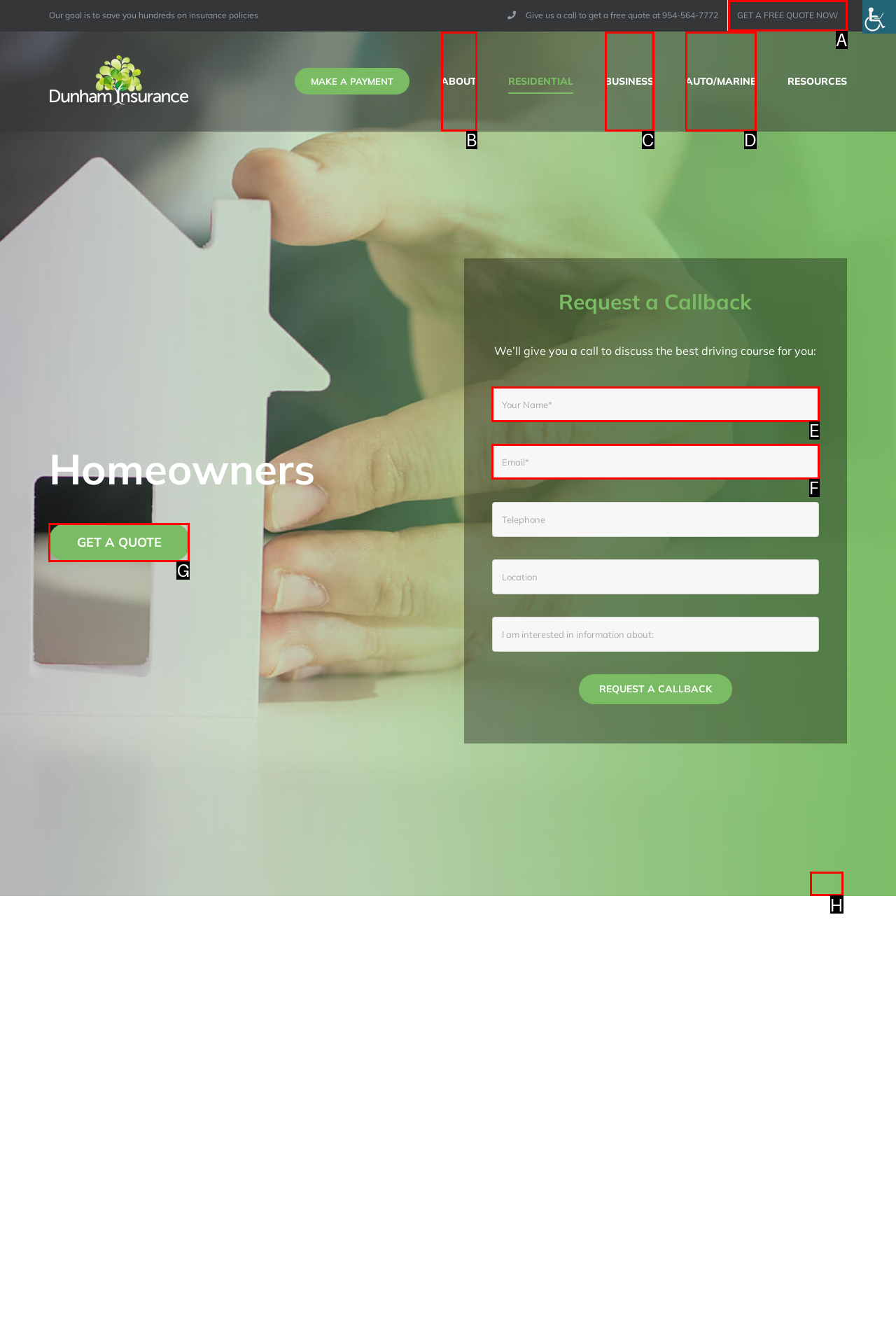Find the HTML element to click in order to complete this task: Go to top
Answer with the letter of the correct option.

H